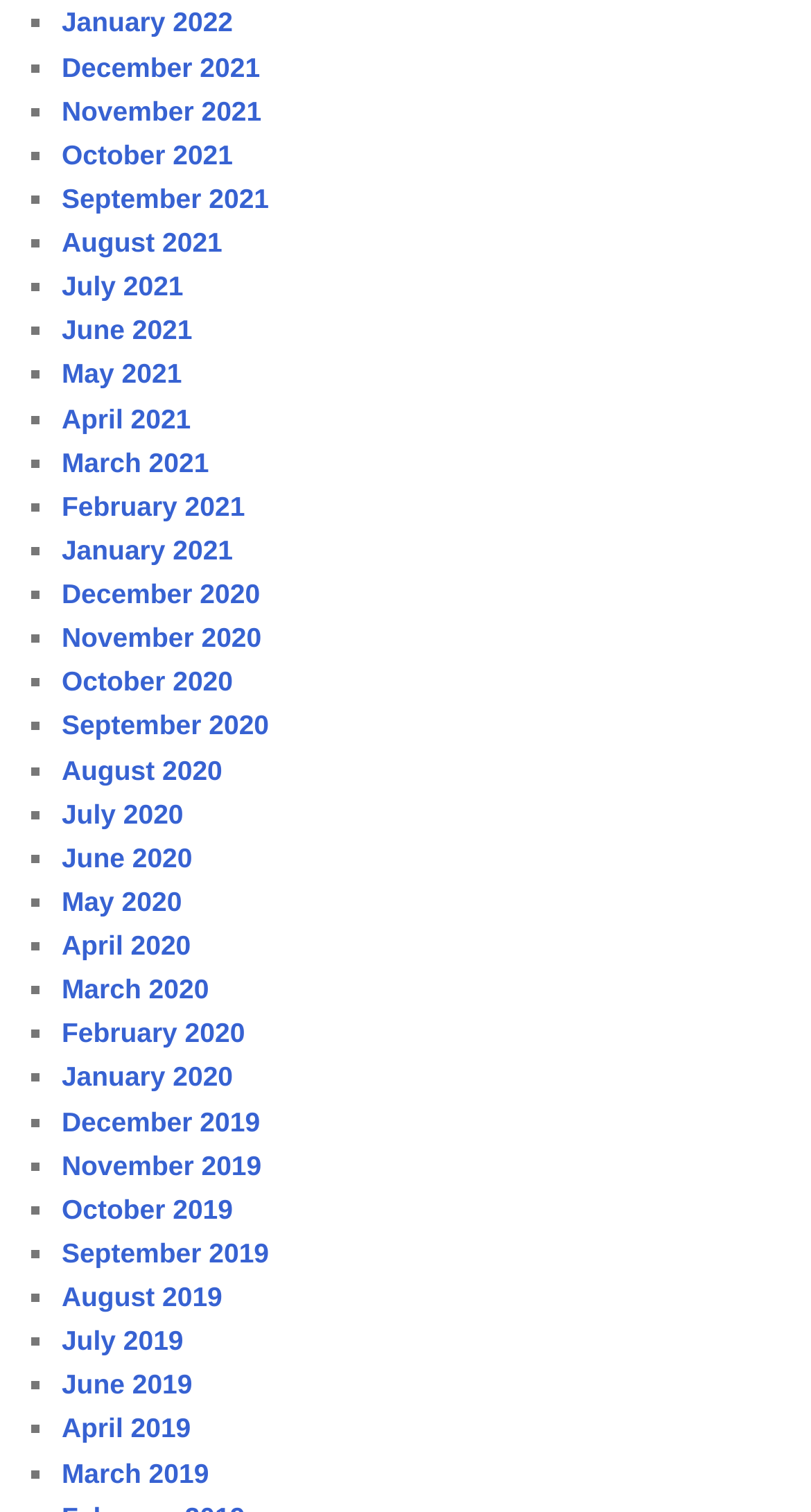Given the element description: "March 2021", predict the bounding box coordinates of the UI element it refers to, using four float numbers between 0 and 1, i.e., [left, top, right, bottom].

[0.076, 0.295, 0.258, 0.316]